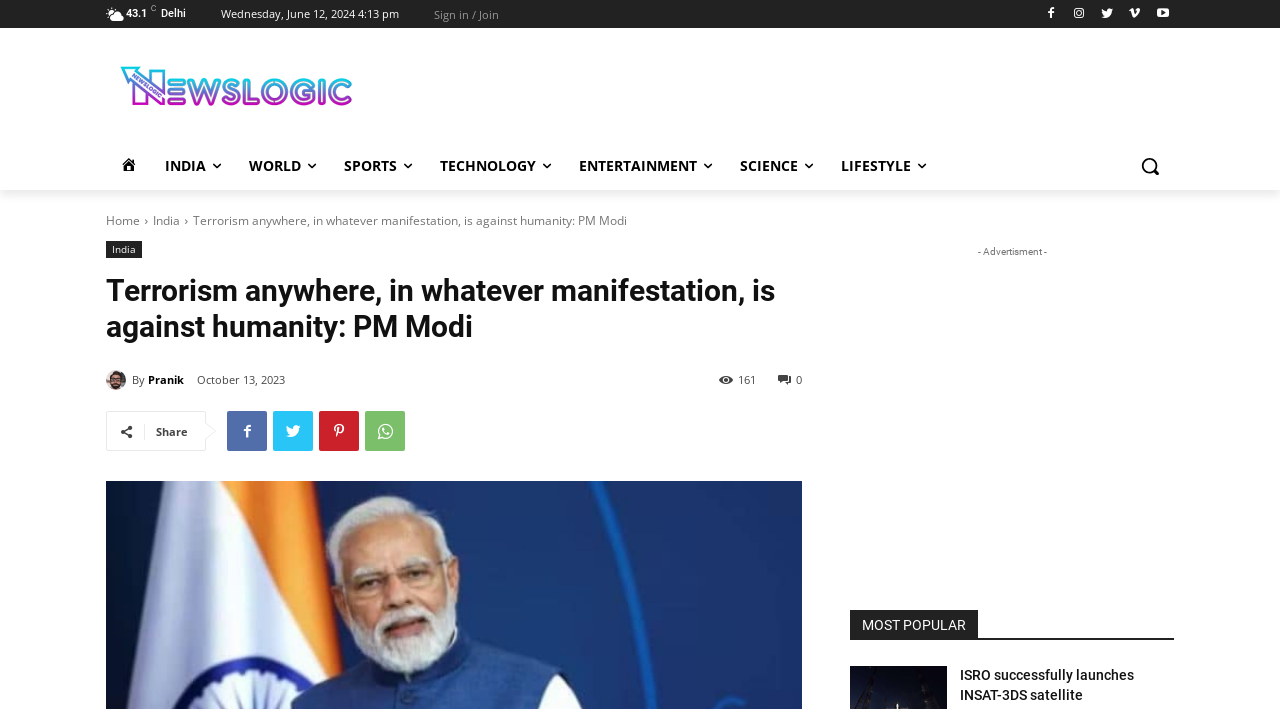Please provide a short answer using a single word or phrase for the question:
How many people shared the news article?

161